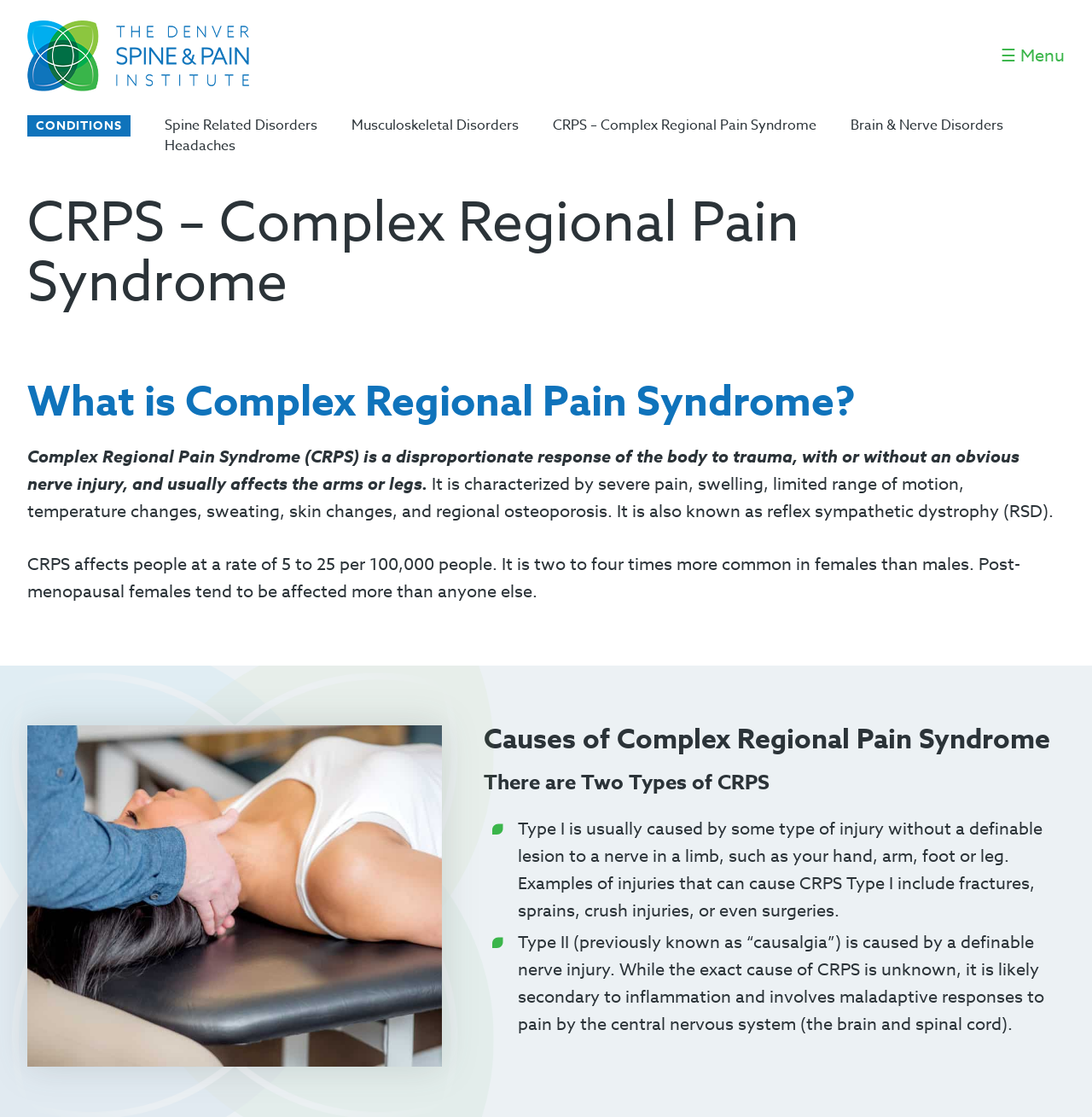Refer to the image and provide a thorough answer to this question:
What is the rate of CRPS affecting people?

According to the webpage, CRPS affects people at a rate of 5 to 25 per 100,000 people, with females being two to four times more common than males, and post-menopausal females being affected more than anyone else.